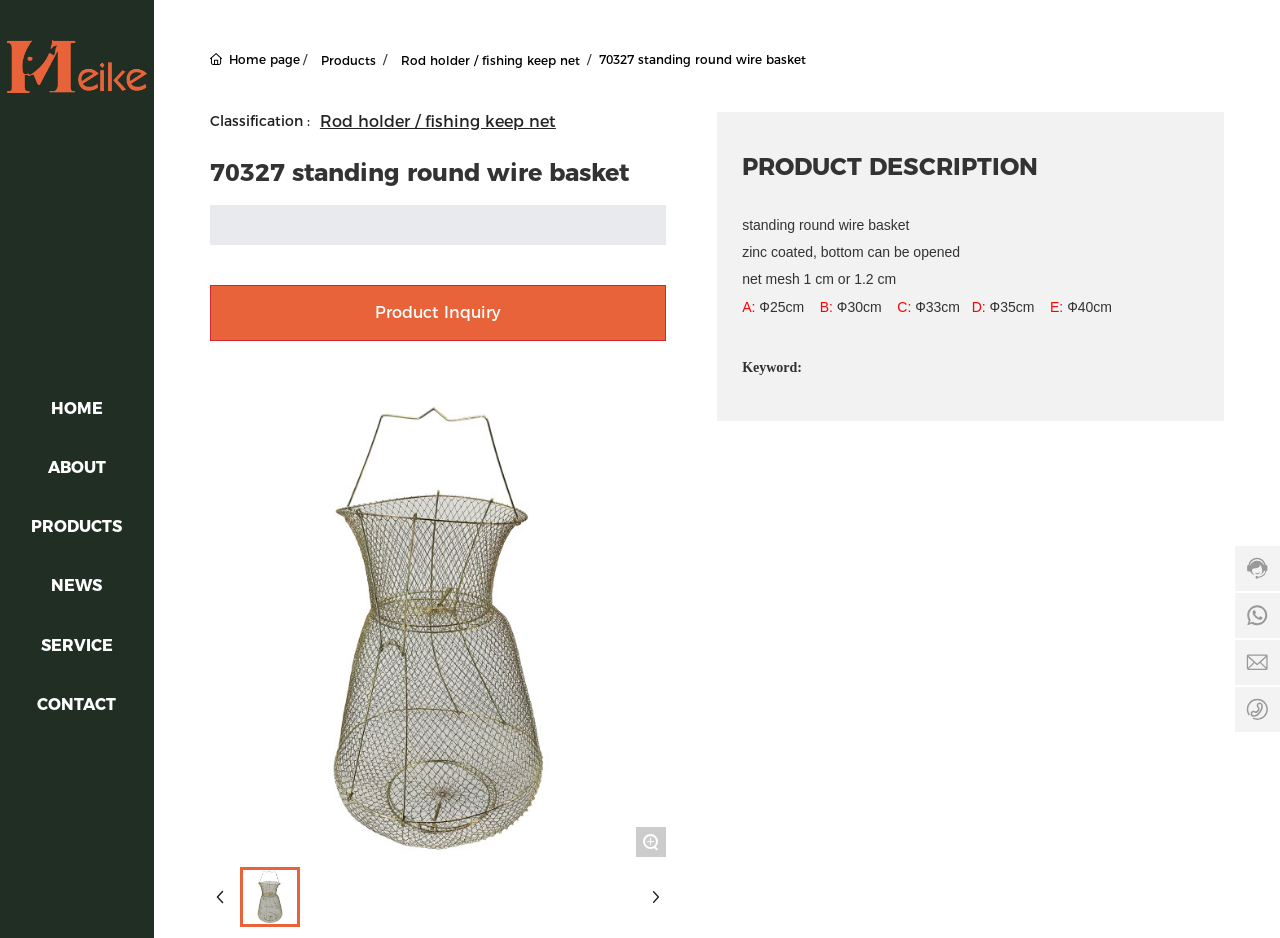Please find and report the bounding box coordinates of the element to click in order to perform the following action: "click Rod holder / fishing keep net". The coordinates should be expressed as four float numbers between 0 and 1, in the format [left, top, right, bottom].

[0.313, 0.054, 0.453, 0.076]